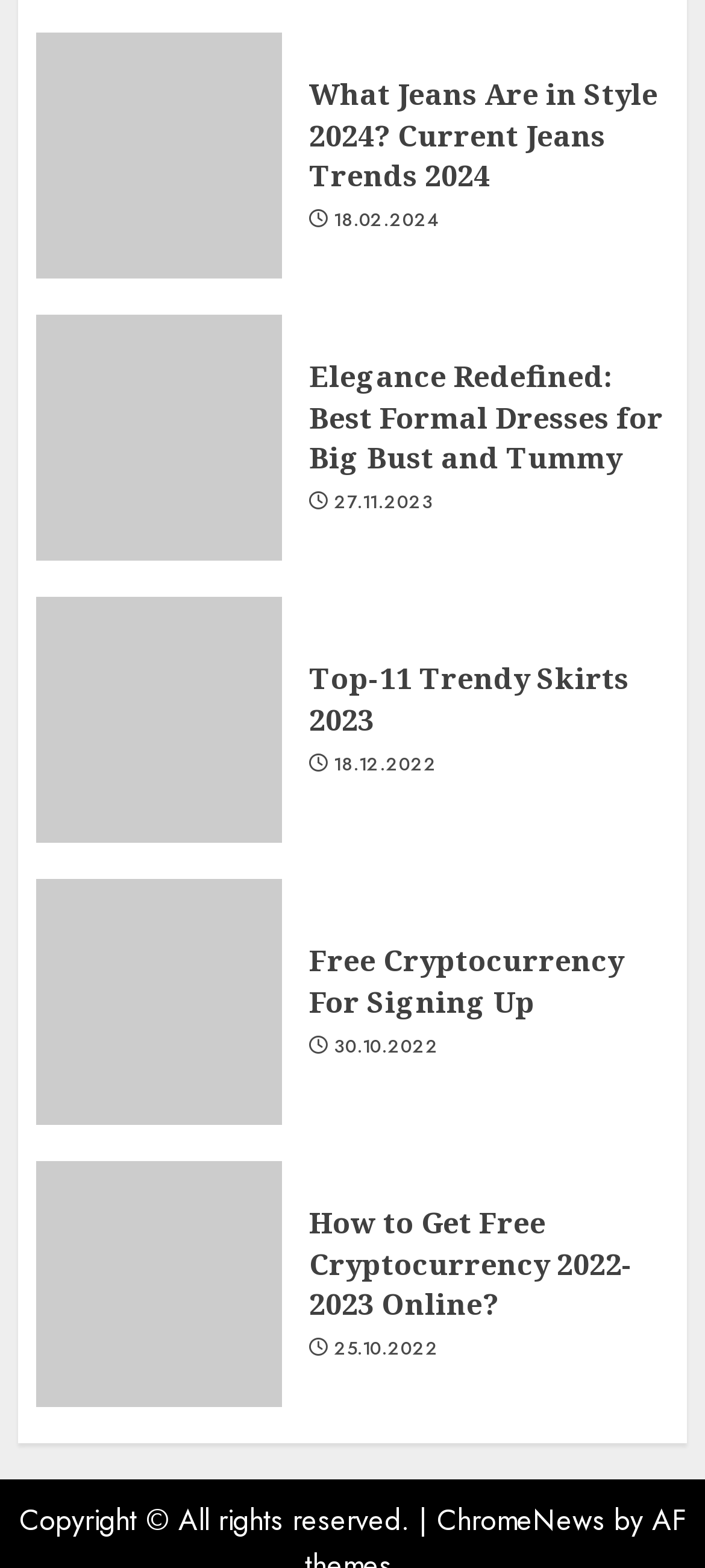Could you specify the bounding box coordinates for the clickable section to complete the following instruction: "Visit ChromeNews"?

[0.619, 0.956, 0.858, 0.983]